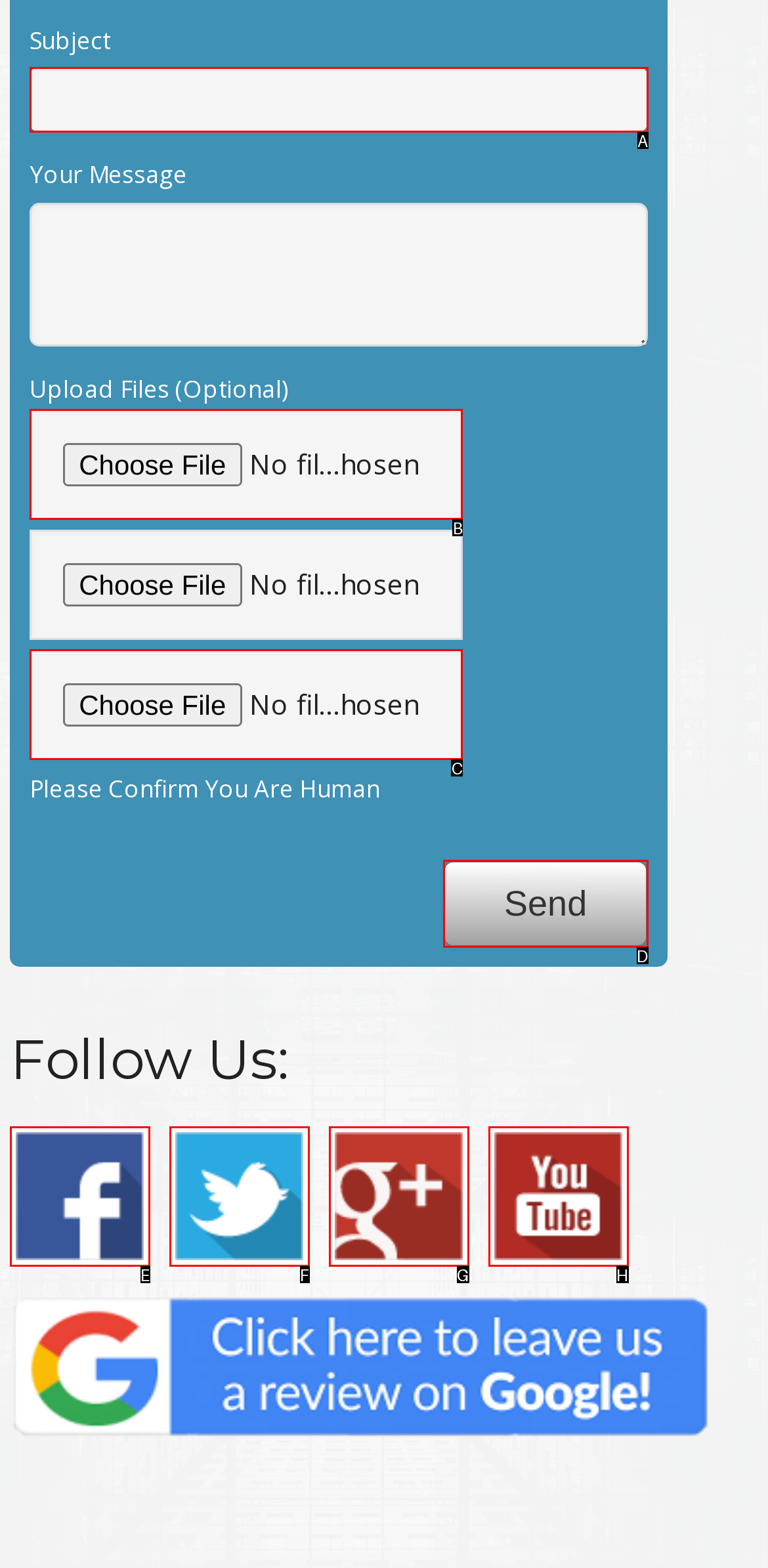Choose the HTML element that corresponds to the description: Conference Details
Provide the answer by selecting the letter from the given choices.

None